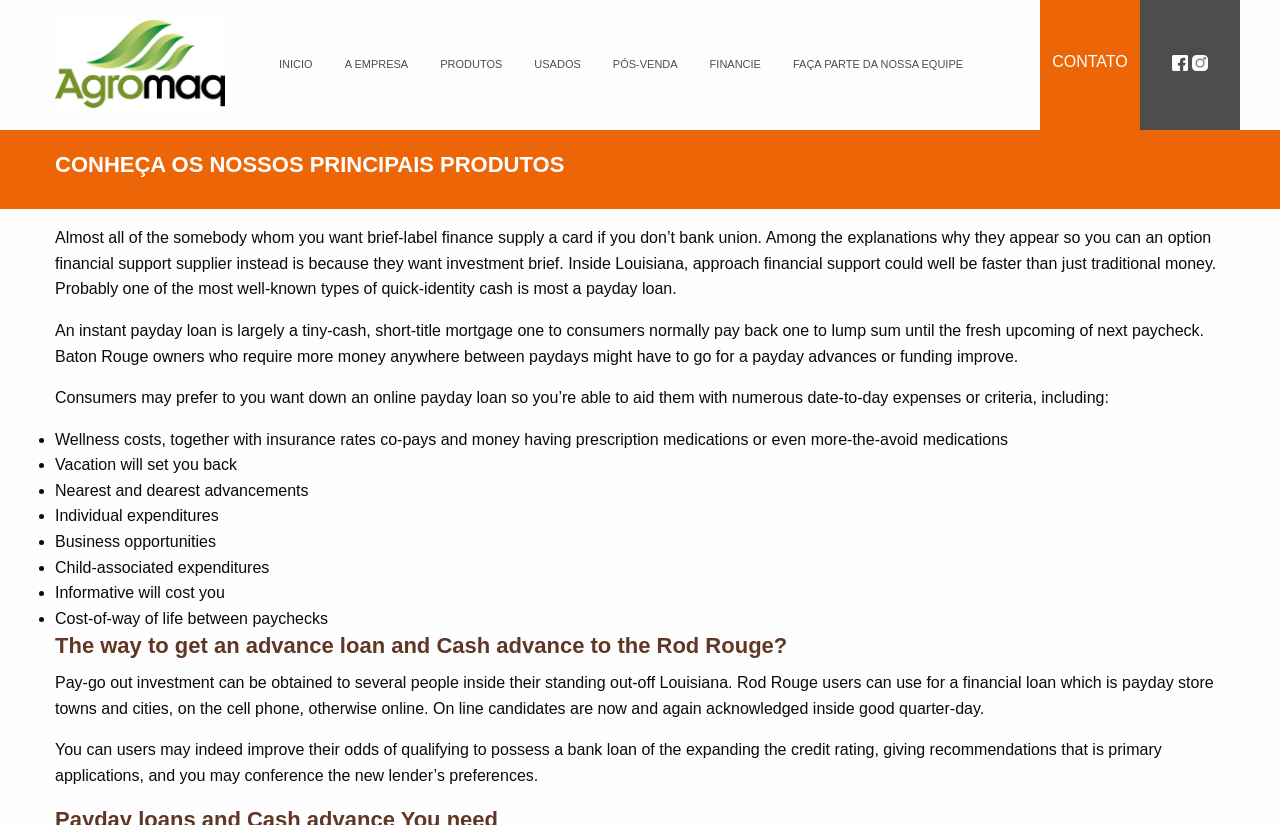What are some examples of expenses that a payday loan can be used for?
Analyze the screenshot and provide a detailed answer to the question.

The webpage provides a list of examples of expenses that a payday loan can be used for, including healthcare costs, vacation expenses, family advancements, personal expenditures, business opportunities, child-related expenses, educational costs, and cost-of-living between paychecks.